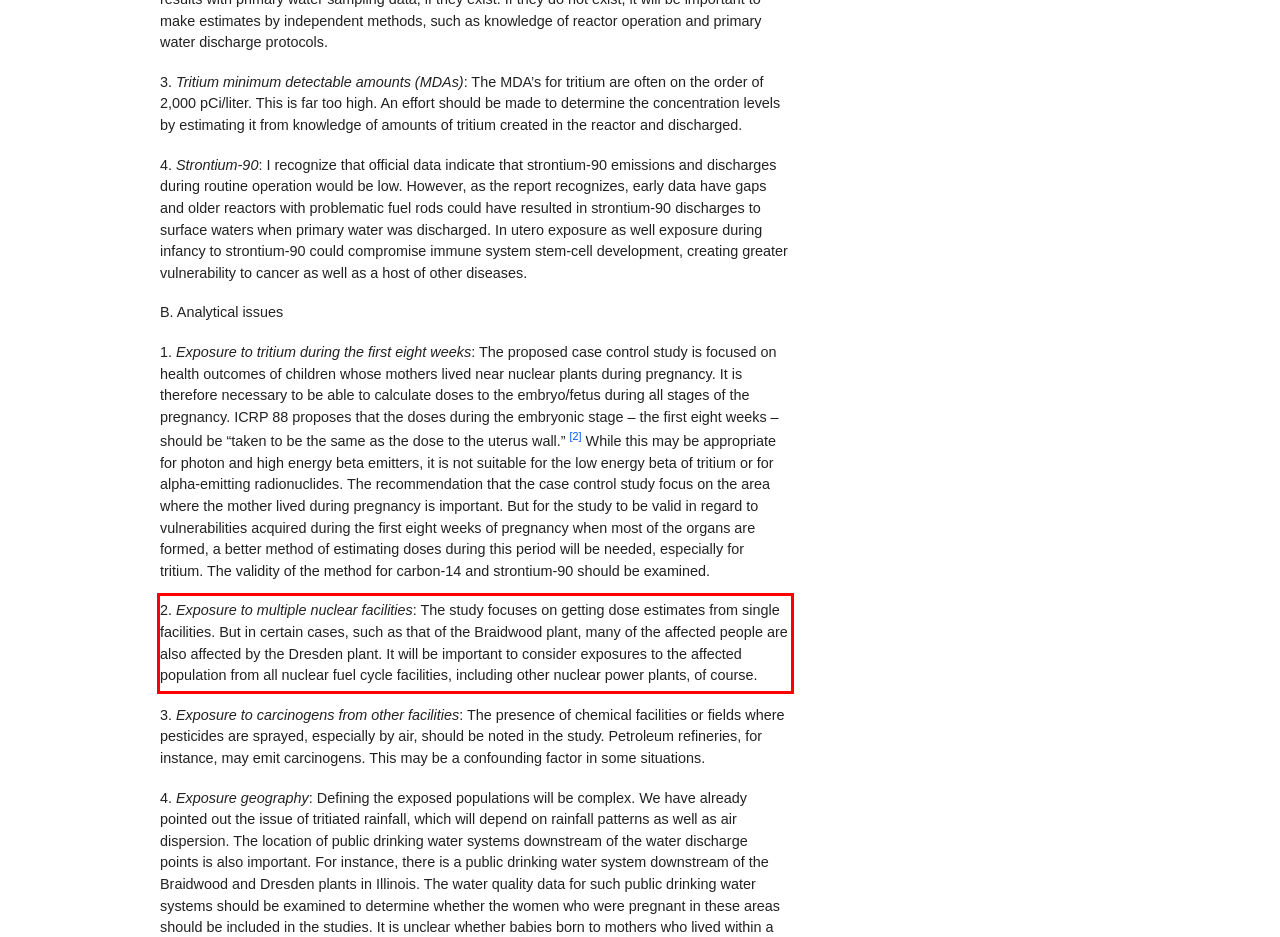Review the screenshot of the webpage and recognize the text inside the red rectangle bounding box. Provide the extracted text content.

2. Exposure to multiple nuclear facilities: The study focuses on getting dose estimates from single facilities. But in certain cases, such as that of the Braidwood plant, many of the affected people are also affected by the Dresden plant. It will be important to consider exposures to the affected population from all nuclear fuel cycle facilities, including other nuclear power plants, of course.